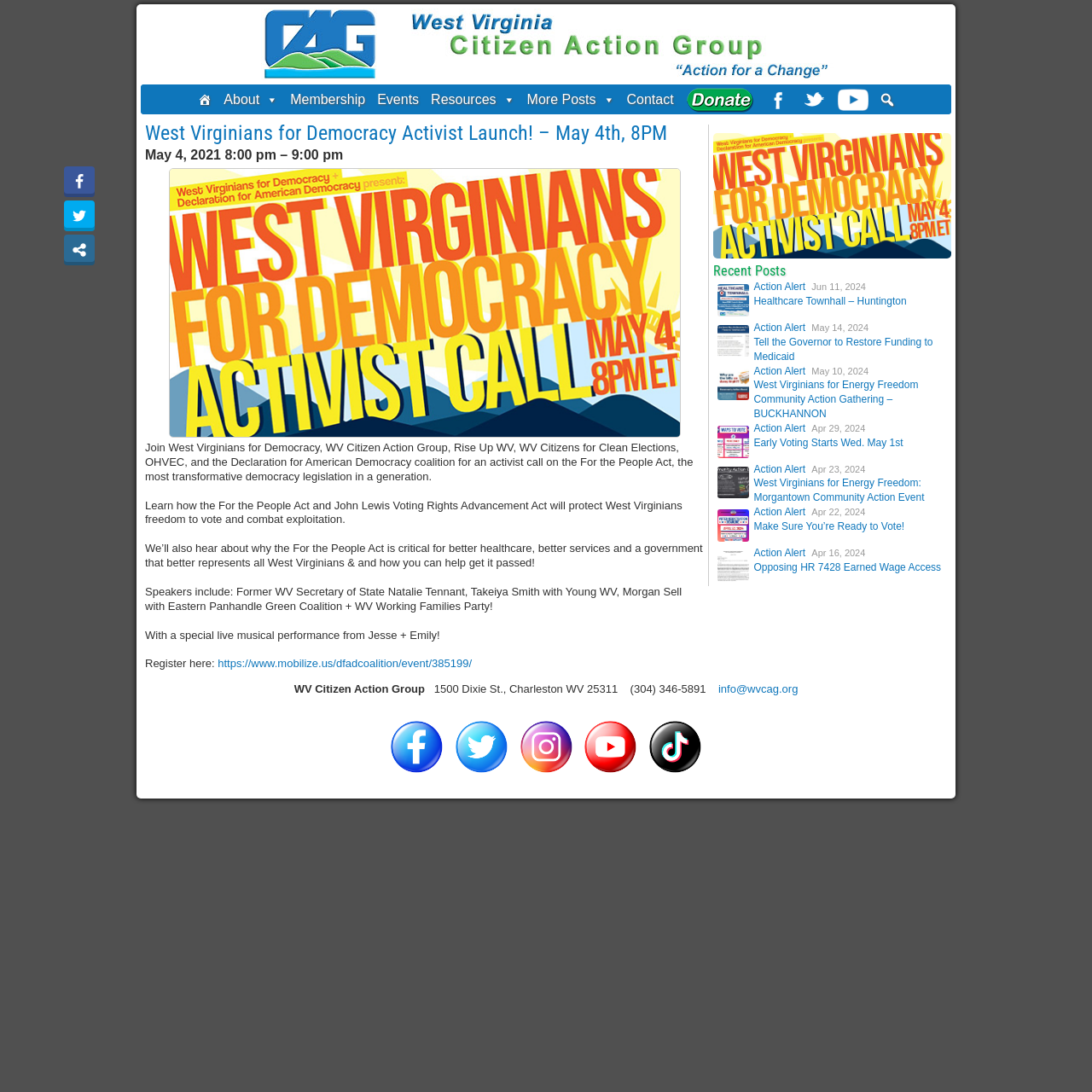Locate the bounding box coordinates of the area that needs to be clicked to fulfill the following instruction: "Search for something". The coordinates should be in the format of four float numbers between 0 and 1, namely [left, top, right, bottom].

[0.801, 0.08, 0.824, 0.103]